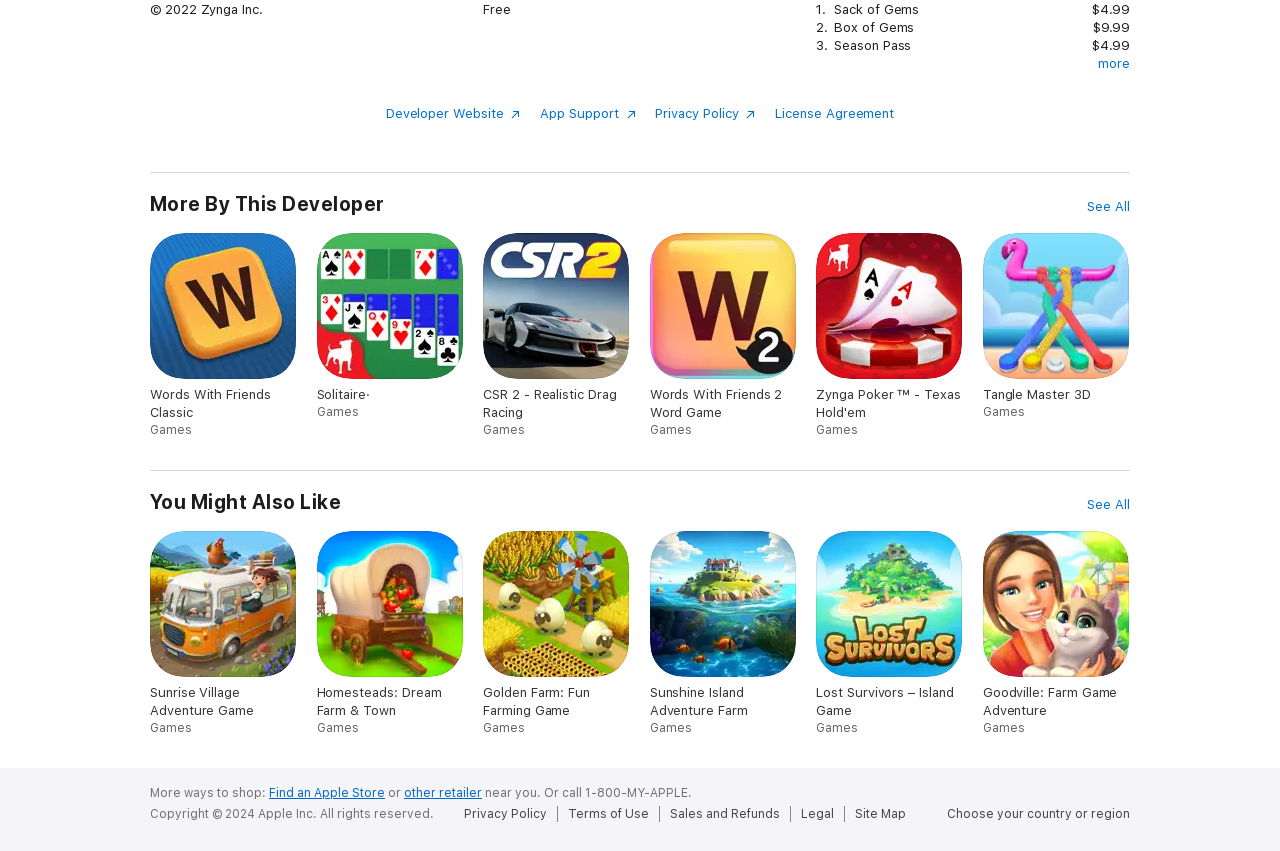Pinpoint the bounding box coordinates of the clickable element needed to complete the instruction: "Choose your country or region". The coordinates should be provided as four float numbers between 0 and 1: [left, top, right, bottom].

[0.74, 0.948, 0.883, 0.965]